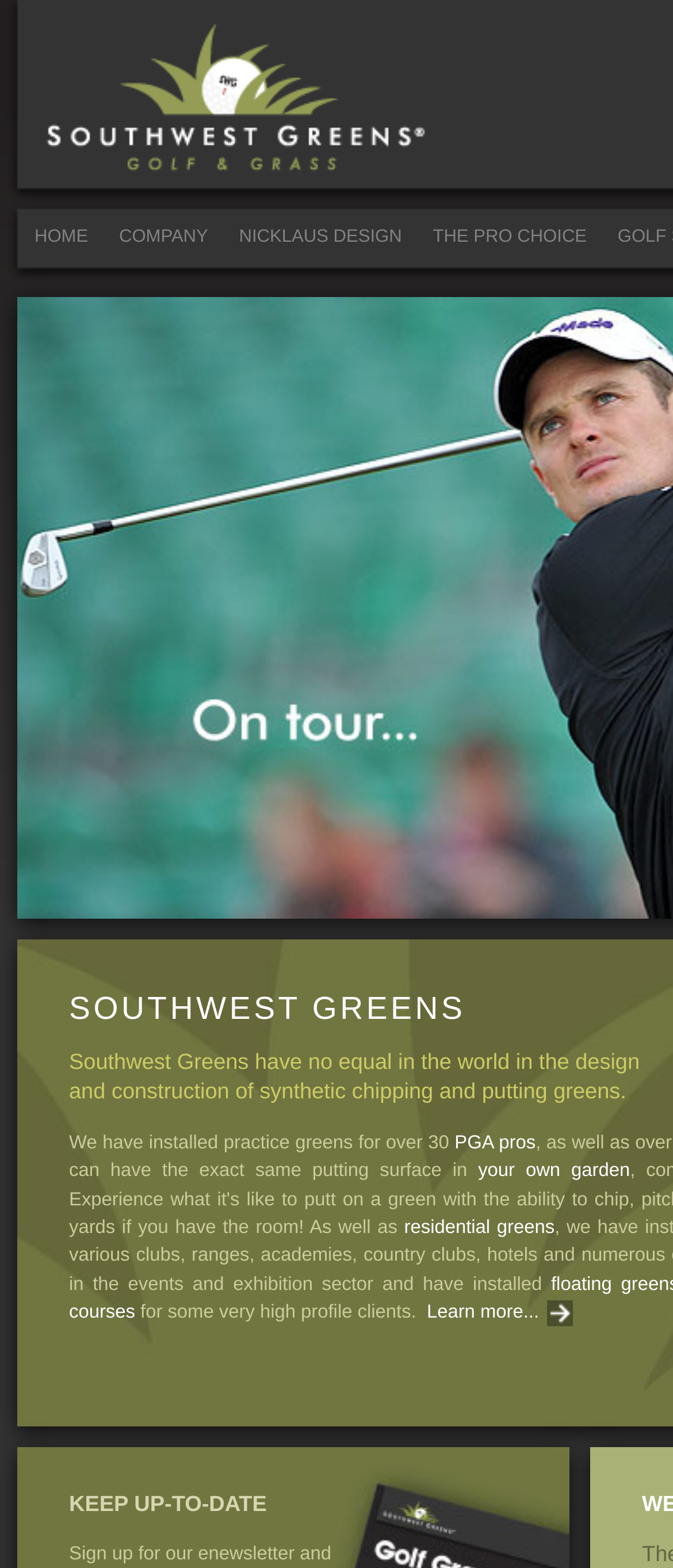Using the information in the image, give a comprehensive answer to the question: 
What can I do to learn more about Southwest Greens?

The webpage provides a link 'Learn more...' which allows users to learn more about Southwest Greens and its products or services.